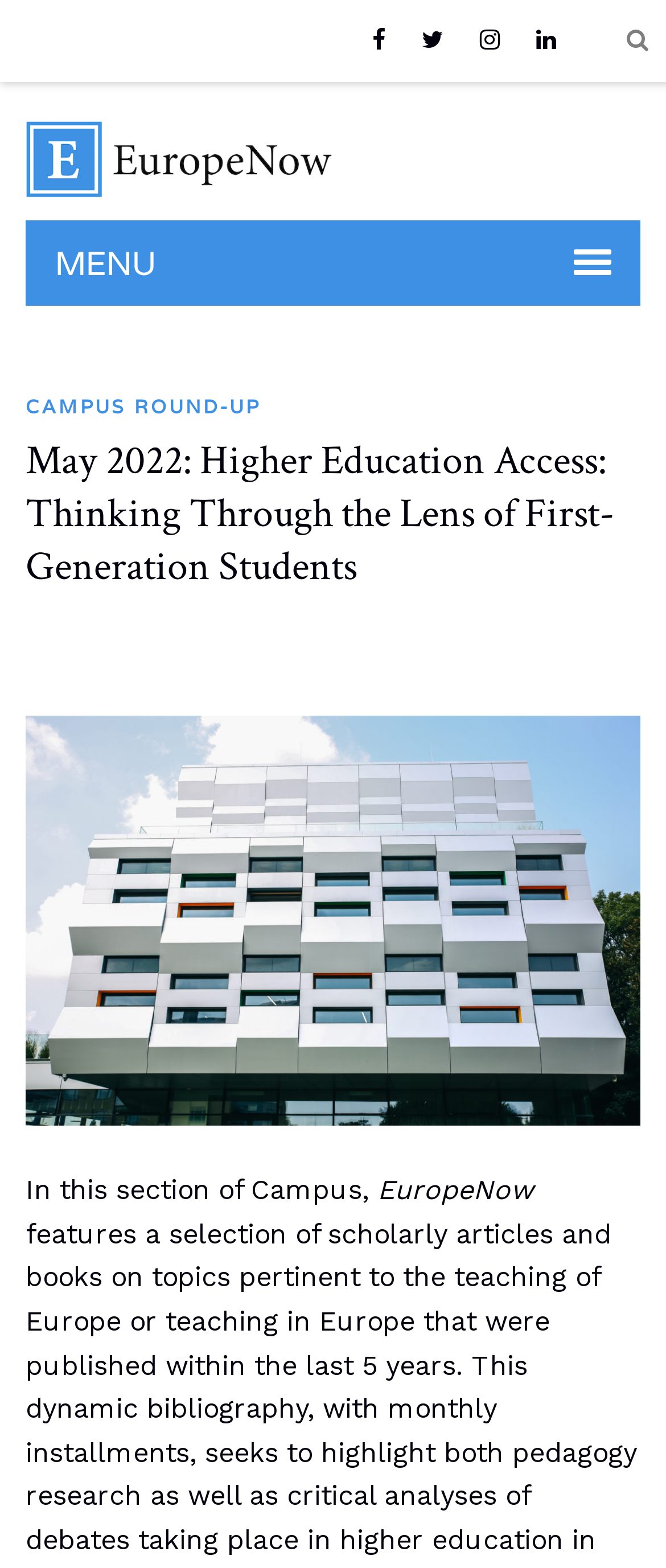Please identify the bounding box coordinates of the clickable element to fulfill the following instruction: "read more about May 2022: Higher Education Access". The coordinates should be four float numbers between 0 and 1, i.e., [left, top, right, bottom].

[0.038, 0.276, 0.962, 0.378]